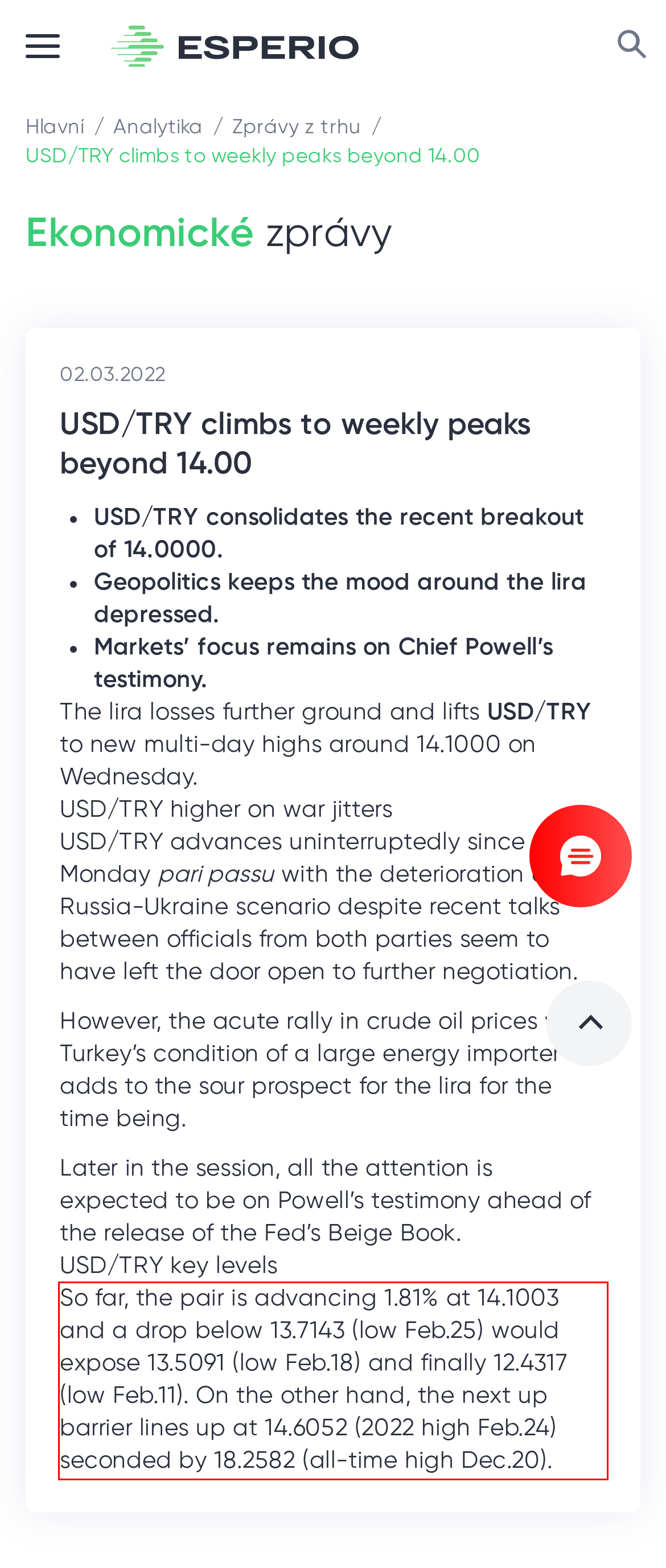You have a webpage screenshot with a red rectangle surrounding a UI element. Extract the text content from within this red bounding box.

So far, the pair is advancing 1.81% at 14.1003 and a drop below 13.7143 (low Feb.25) would expose 13.5091 (low Feb.18) and finally 12.4317 (low Feb.11). On the other hand, the next up barrier lines up at 14.6052 (2022 high Feb.24) seconded by 18.2582 (all-time high Dec.20).